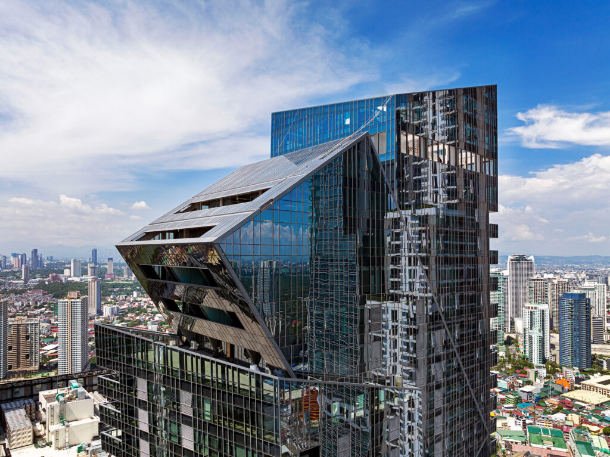What is the shape of the roof?
Please respond to the question with a detailed and informative answer.

The caption describes the roof as having a distinctive angled design, which contributes to the building's dynamic appearance and modern style.